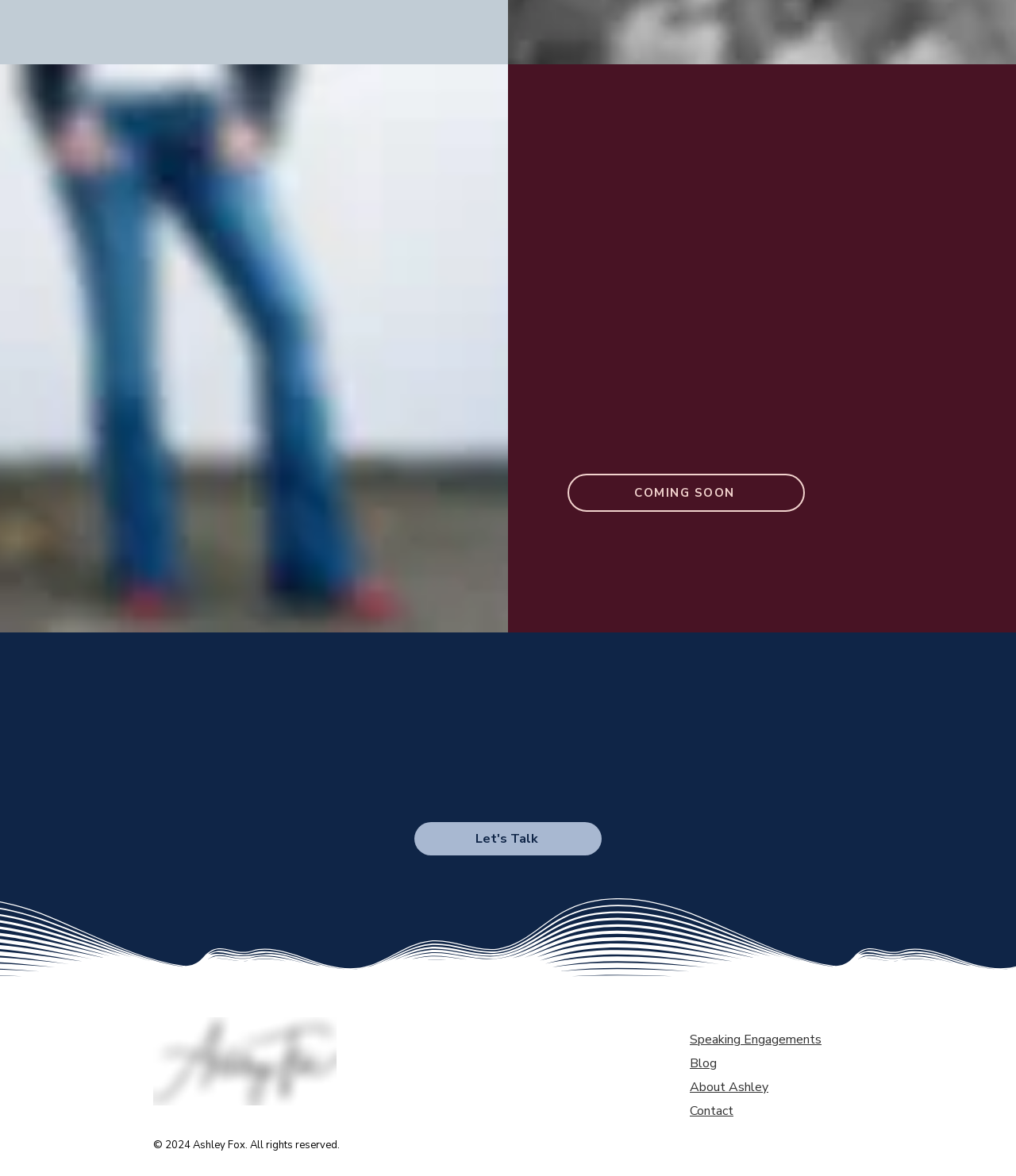Determine the bounding box of the UI component based on this description: "Speaking Engagements". The bounding box coordinates should be four float values between 0 and 1, i.e., [left, top, right, bottom].

[0.679, 0.874, 0.809, 0.891]